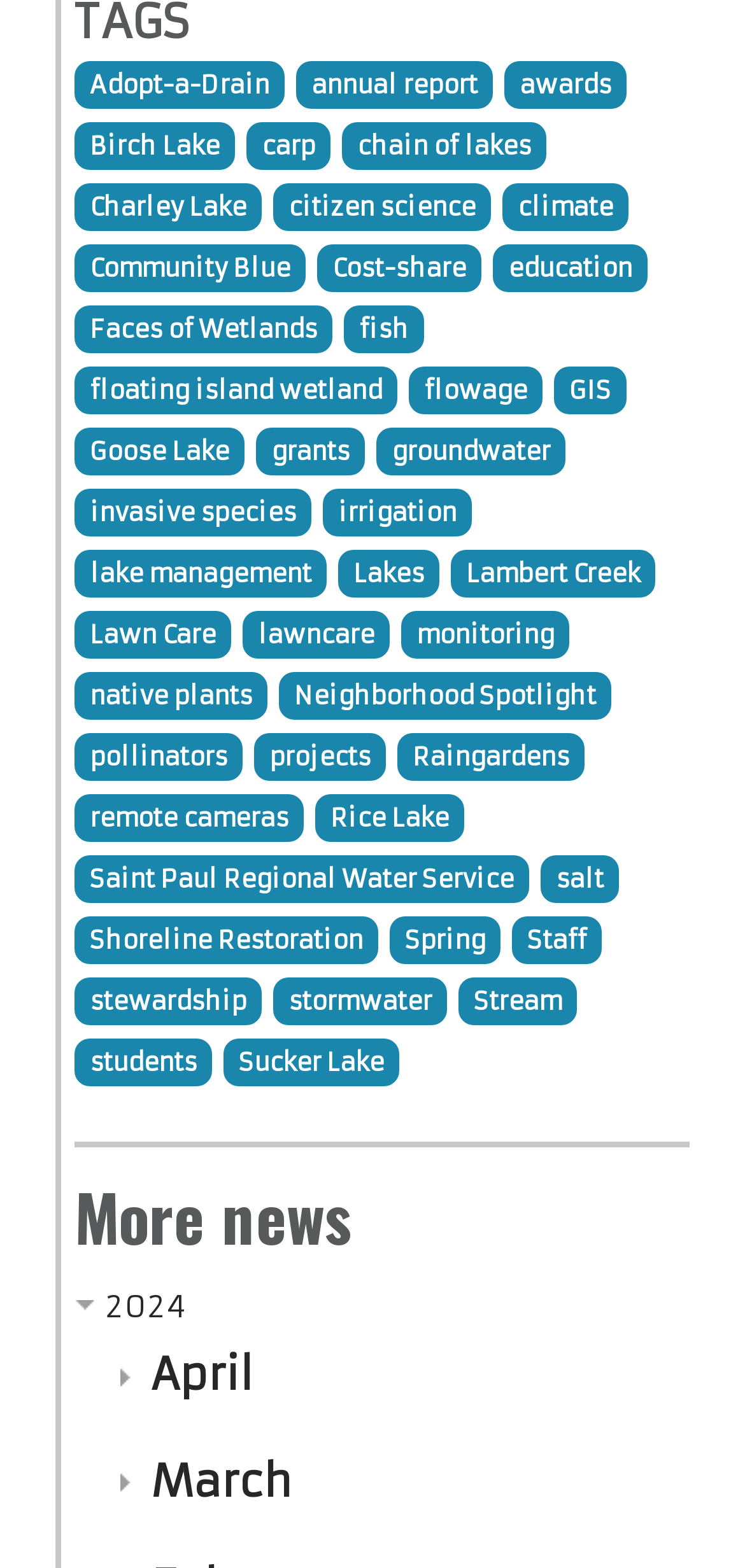Locate the bounding box coordinates of the area that needs to be clicked to fulfill the following instruction: "Check the news under More news". The coordinates should be in the format of four float numbers between 0 and 1, namely [left, top, right, bottom].

[0.1, 0.756, 0.925, 0.797]